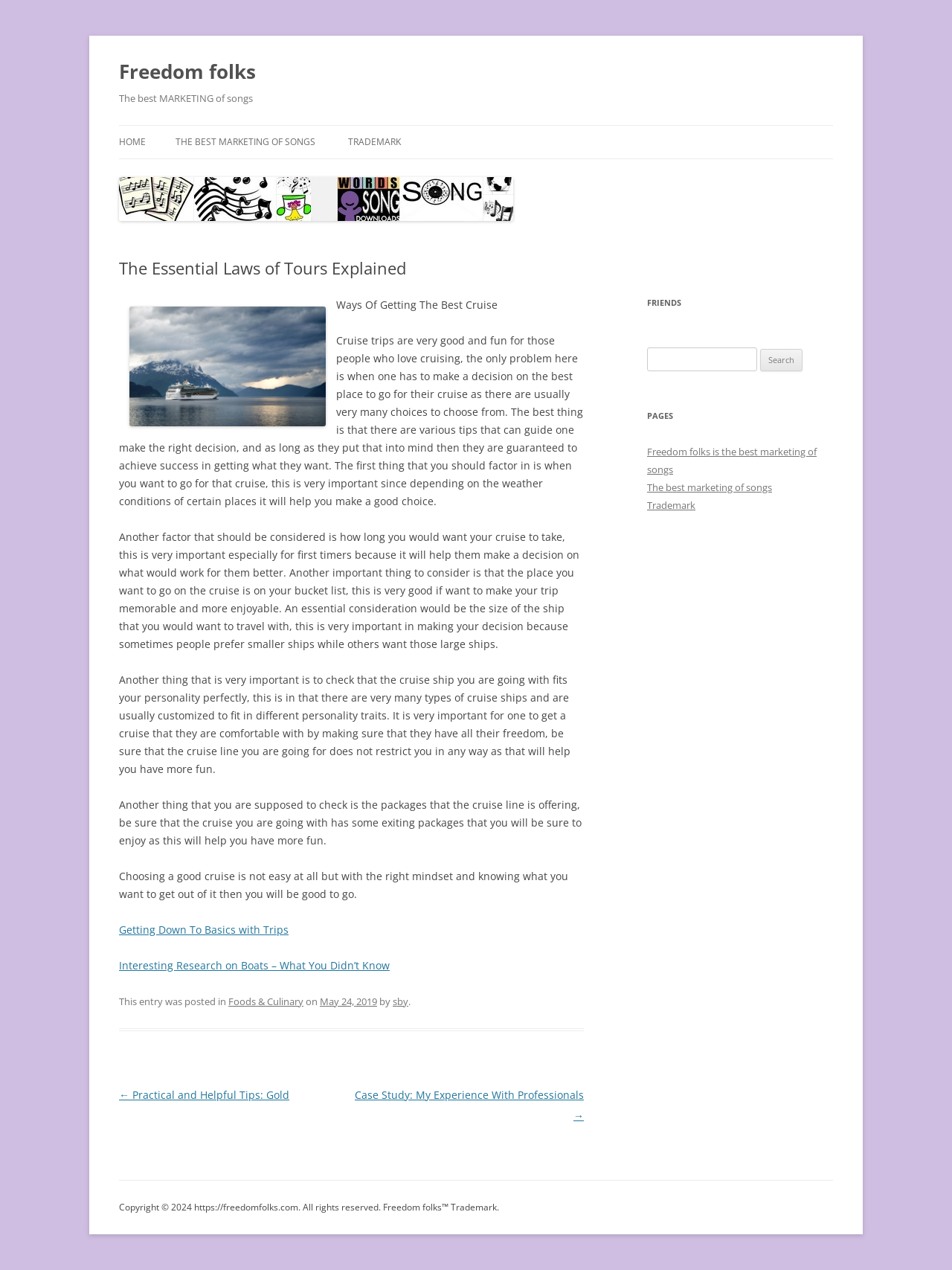What type of content is categorized under 'FRIENDS'?
Answer the question based on the image using a single word or a brief phrase.

Unknown